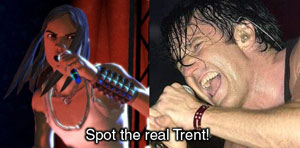Utilize the information from the image to answer the question in detail:
What is the theme of the image?

The image features a humorous comparison between an animated character and a real person, highlighting the blending of music culture and gaming, particularly in relation to the 'Rock Band' series and its ties to iconic musicians.